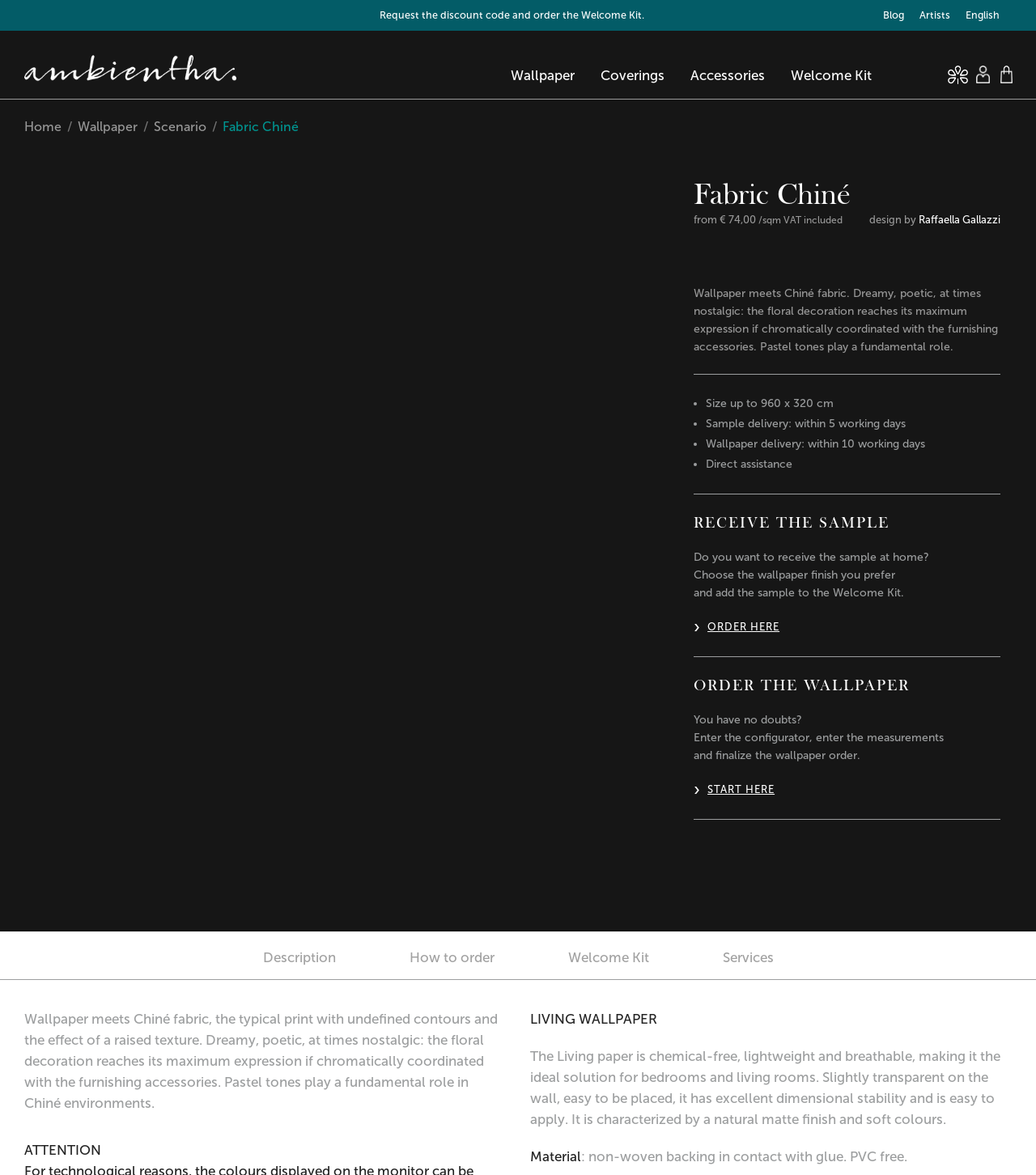Find the bounding box coordinates of the element's region that should be clicked in order to follow the given instruction: "Get the 'Welcome Kit'". The coordinates should consist of four float numbers between 0 and 1, i.e., [left, top, right, bottom].

[0.751, 0.047, 0.854, 0.092]